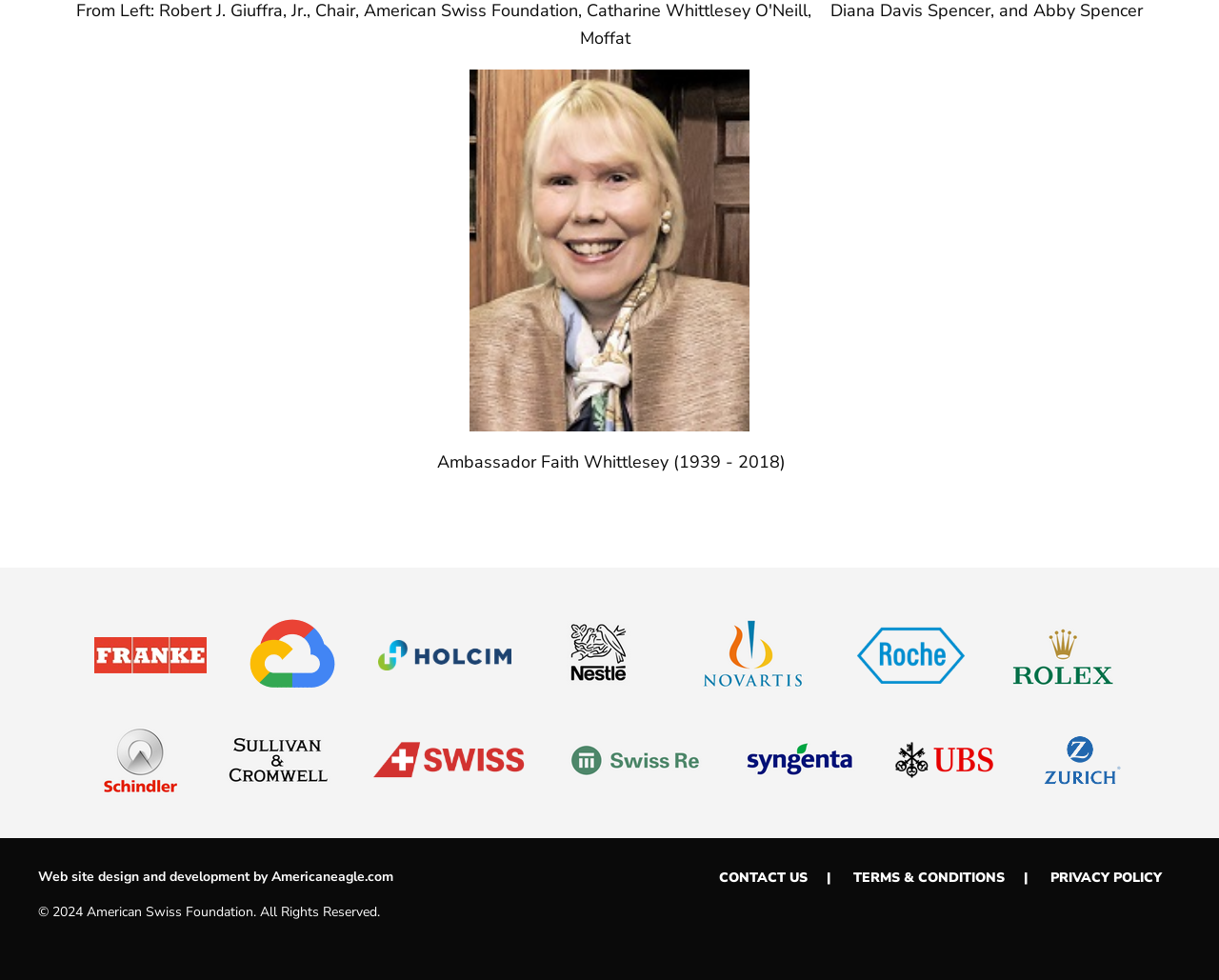Provide the bounding box coordinates of the HTML element this sentence describes: "alt="Sullivan & Cromwell"". The bounding box coordinates consist of four float numbers between 0 and 1, i.e., [left, top, right, bottom].

[0.168, 0.737, 0.288, 0.814]